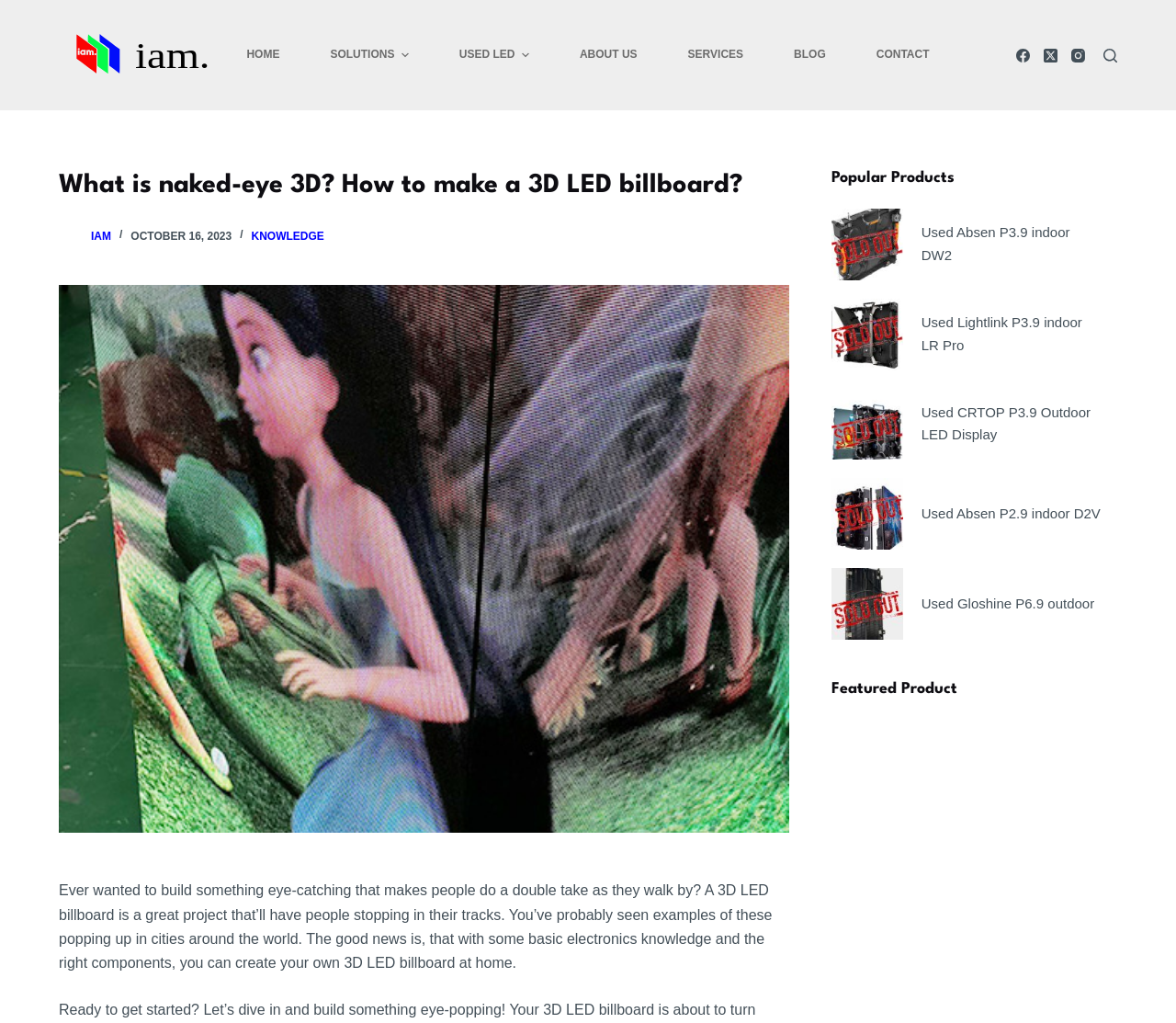Find the bounding box coordinates of the element I should click to carry out the following instruction: "Visit the 'SOLUTIONS' page".

[0.259, 0.0, 0.369, 0.108]